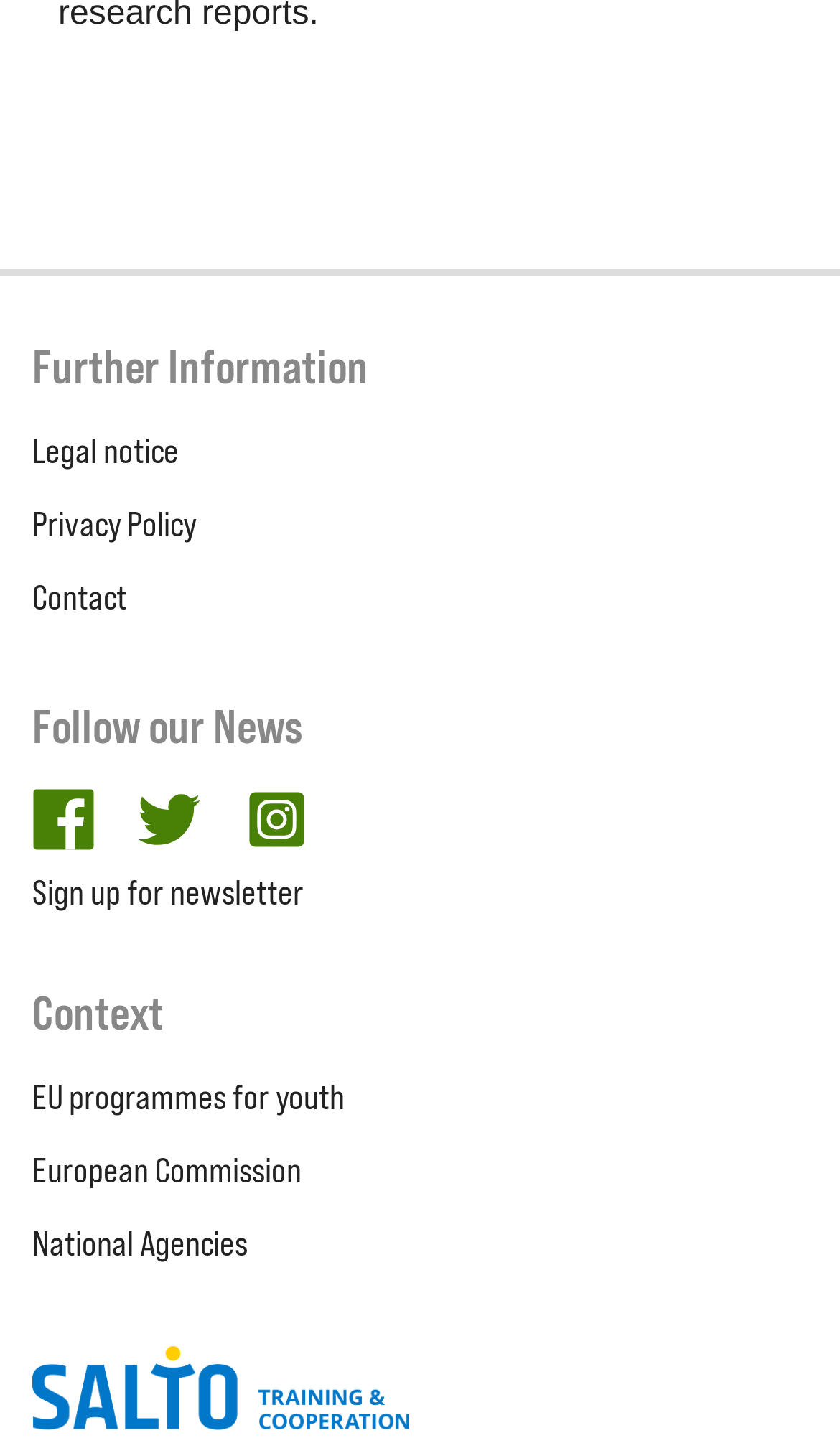How many social media links are available?
Please provide a detailed and comprehensive answer to the question.

I counted the number of social media links by looking at the links with images, which are 'facebook', 'twitter', and 'Instagram'.